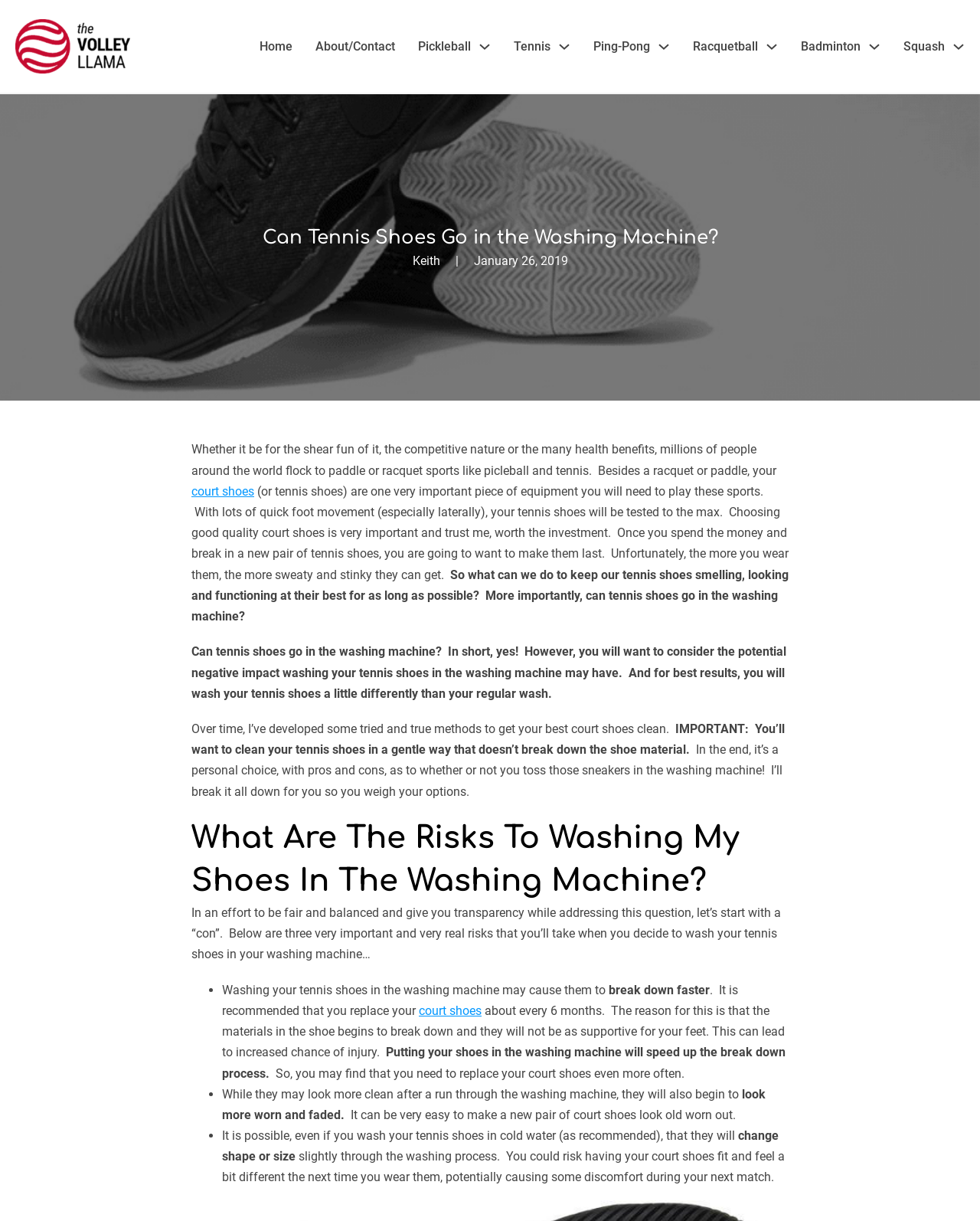How often should court shoes be replaced?
Analyze the screenshot and provide a detailed answer to the question.

According to the webpage, it is recommended to replace court shoes every 6 months because the materials in the shoe begin to break down and they will not be as supportive for the feet, which can lead to increased chance of injury.